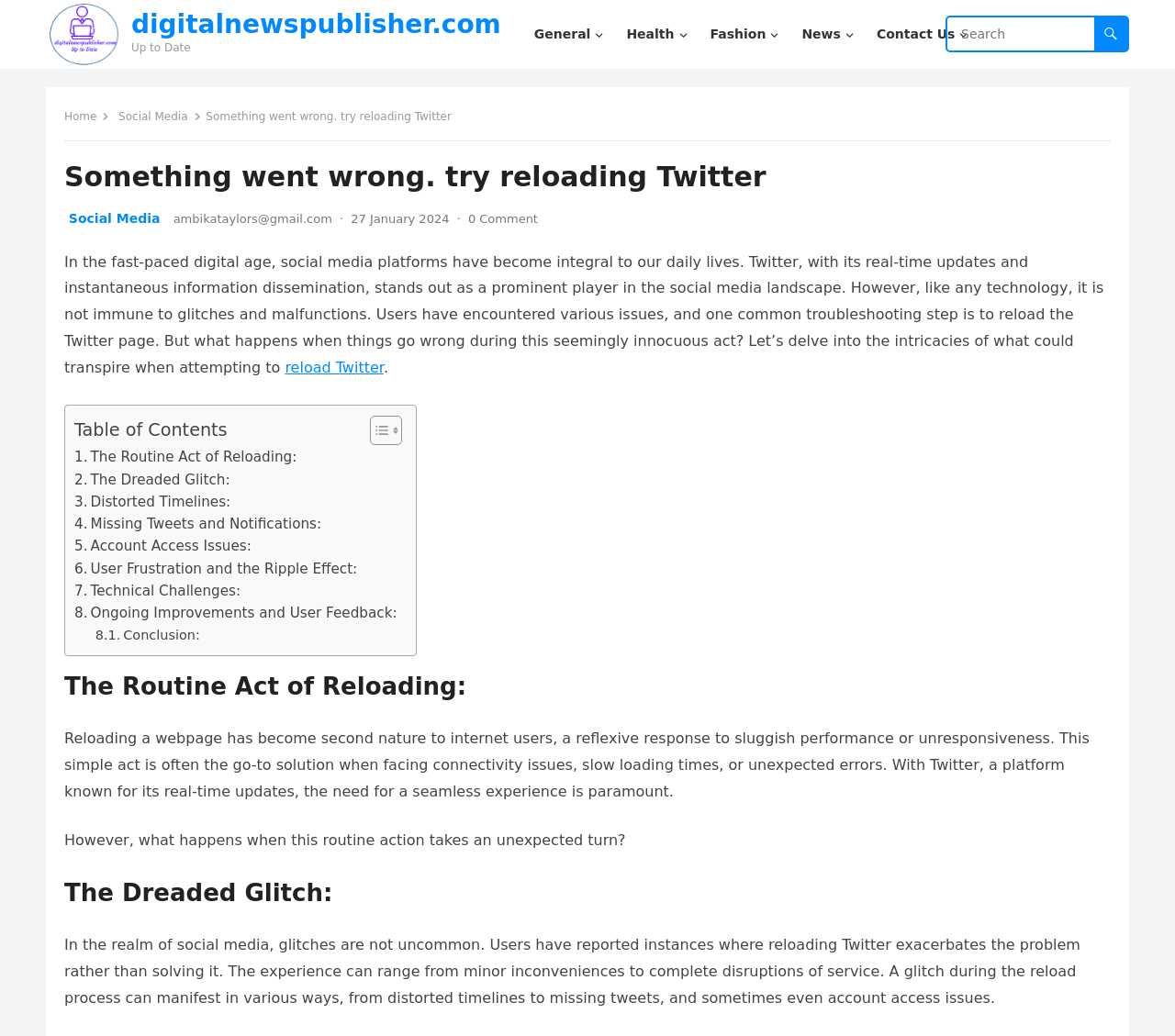Can you identify the bounding box coordinates of the clickable region needed to carry out this instruction: 'Go to the 'General' category'? The coordinates should be four float numbers within the range of 0 to 1, stated as [left, top, right, bottom].

[0.445, 0.0, 0.521, 0.066]